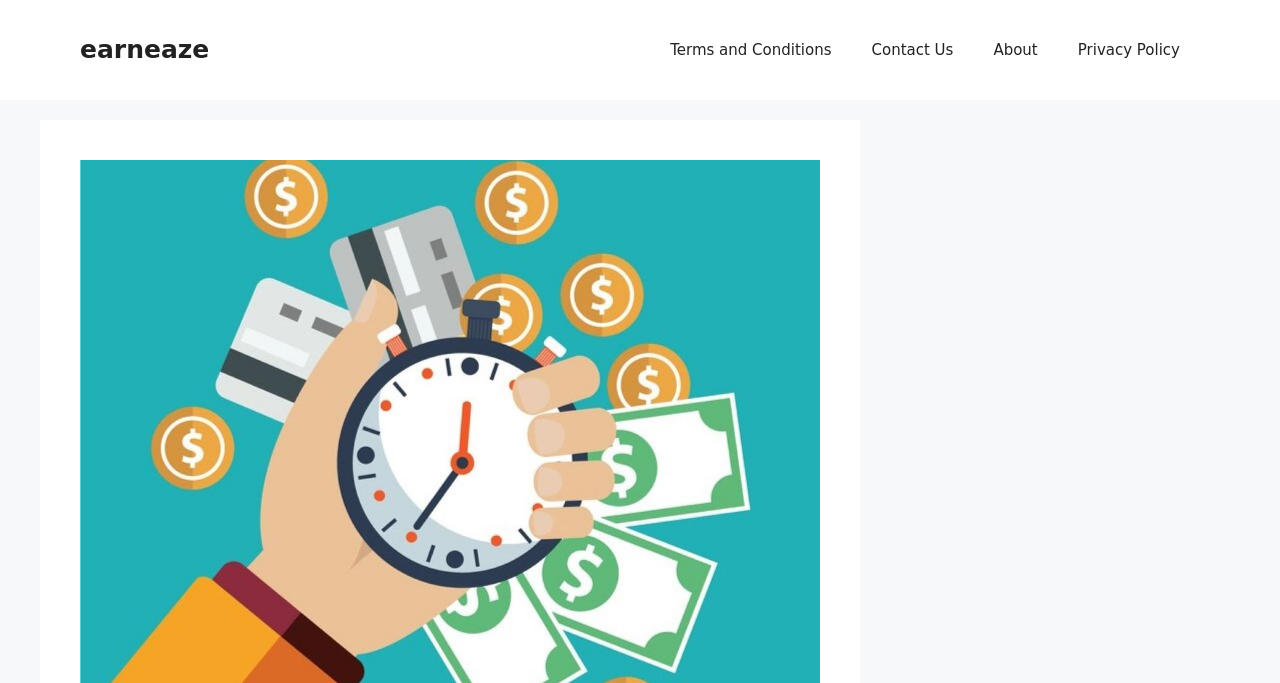Using the information in the image, give a detailed answer to the following question: How many sections are present above the primary navigation?

There is only one section above the primary navigation, which is the banner section containing the website's name.